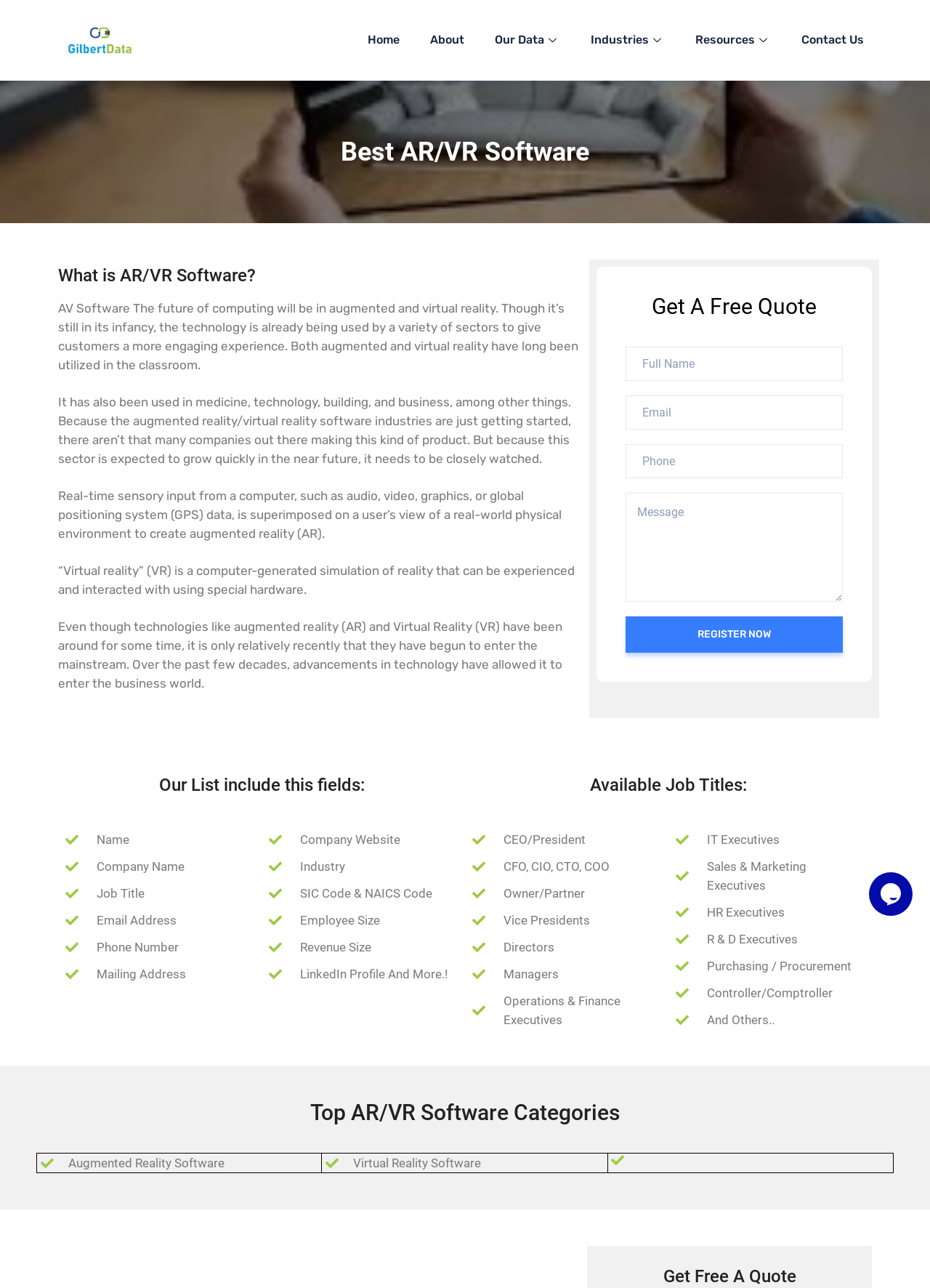Please find the bounding box coordinates of the clickable region needed to complete the following instruction: "Click the 'Home' link". The bounding box coordinates must consist of four float numbers between 0 and 1, i.e., [left, top, right, bottom].

[0.379, 0.009, 0.446, 0.054]